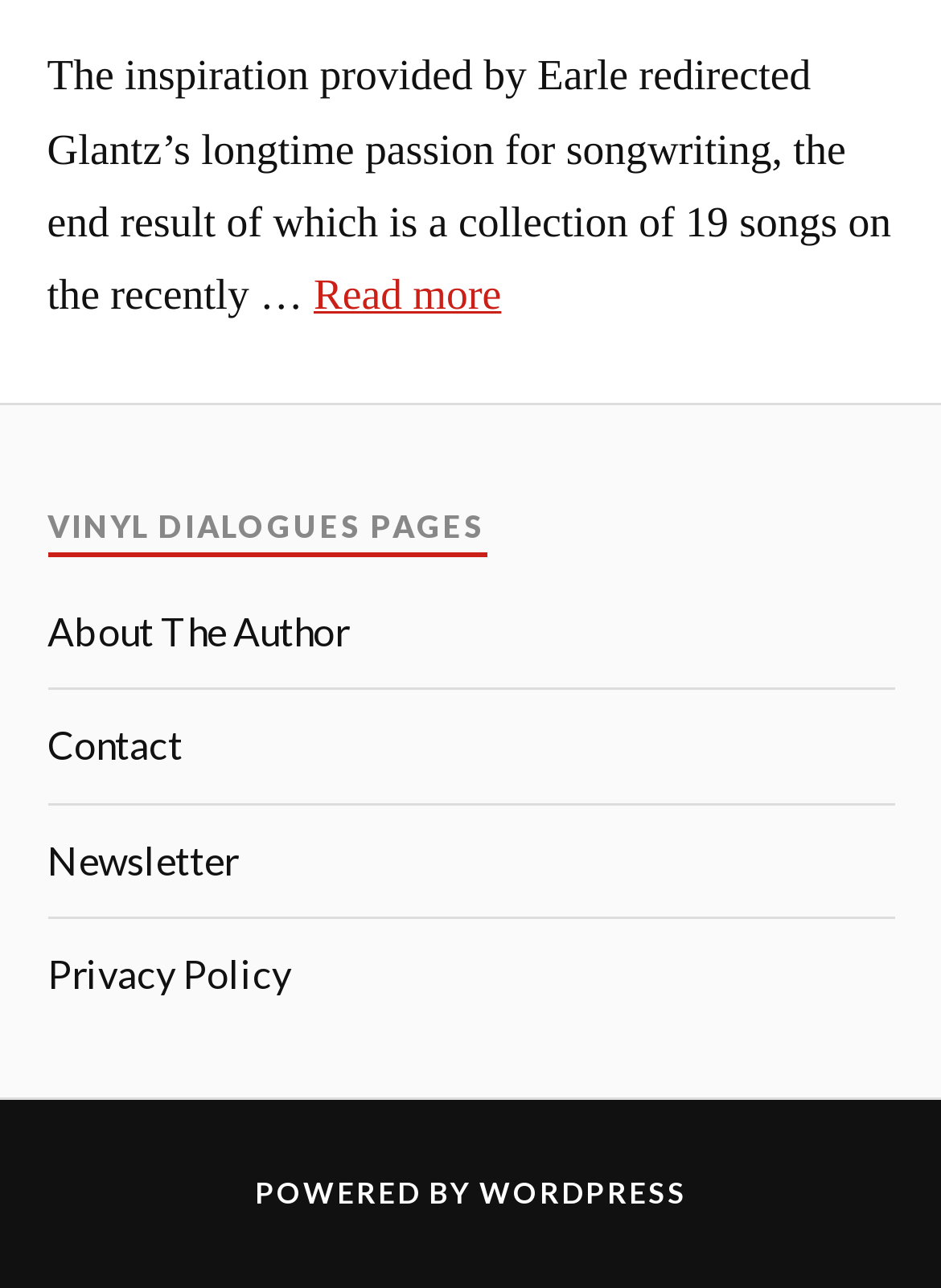How many links are in the footer section?
Please use the image to provide an in-depth answer to the question.

The footer section contains links to 'About The Author', 'Contact', 'Newsletter', 'Privacy Policy', and 'WORDPRESS', which totals 5 links.